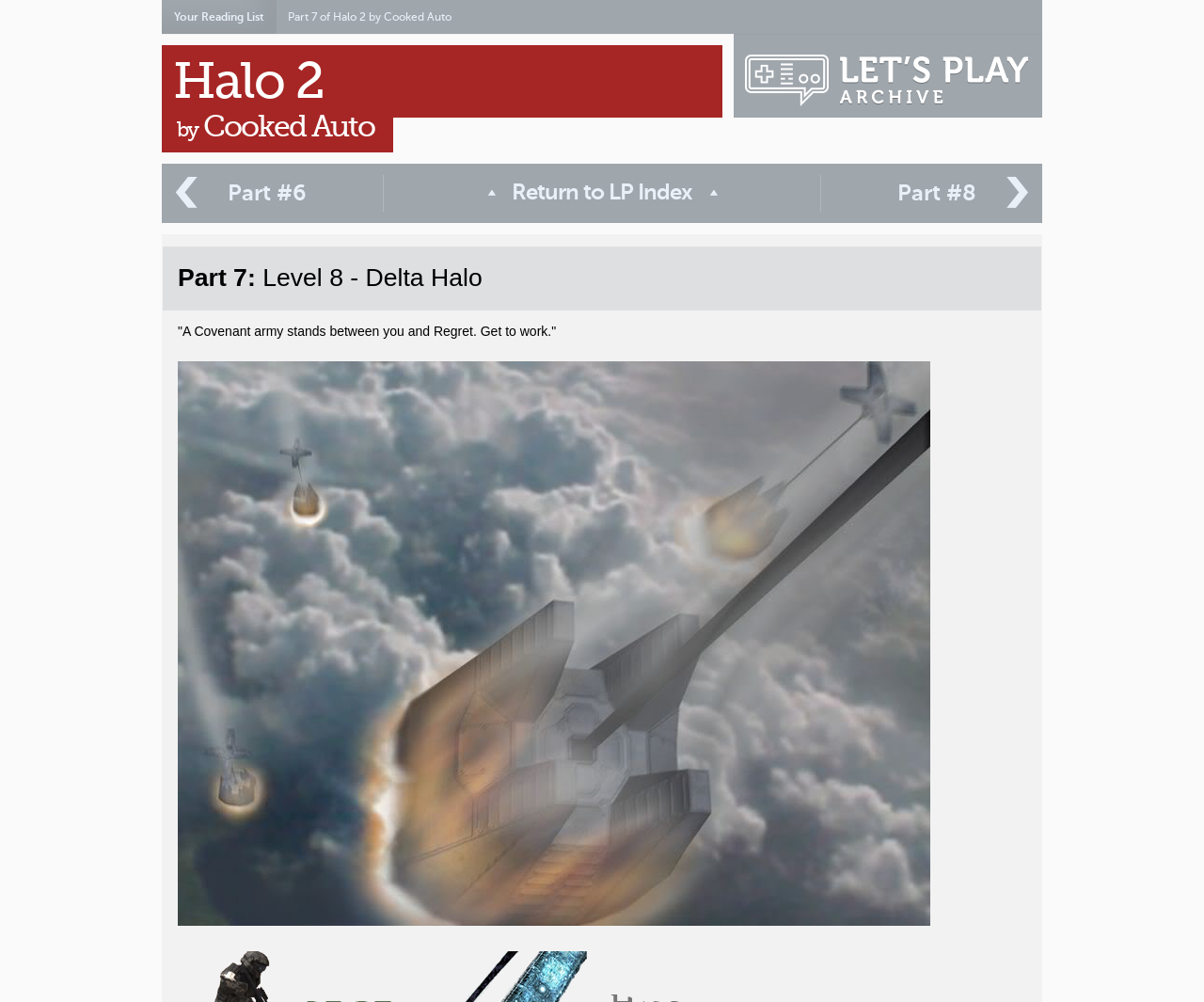What is the name of the Let's Play series?
Craft a detailed and extensive response to the question.

The name of the Let's Play series can be found in the heading element 'Halo 2' with bounding box coordinates [0.134, 0.045, 0.866, 0.117].